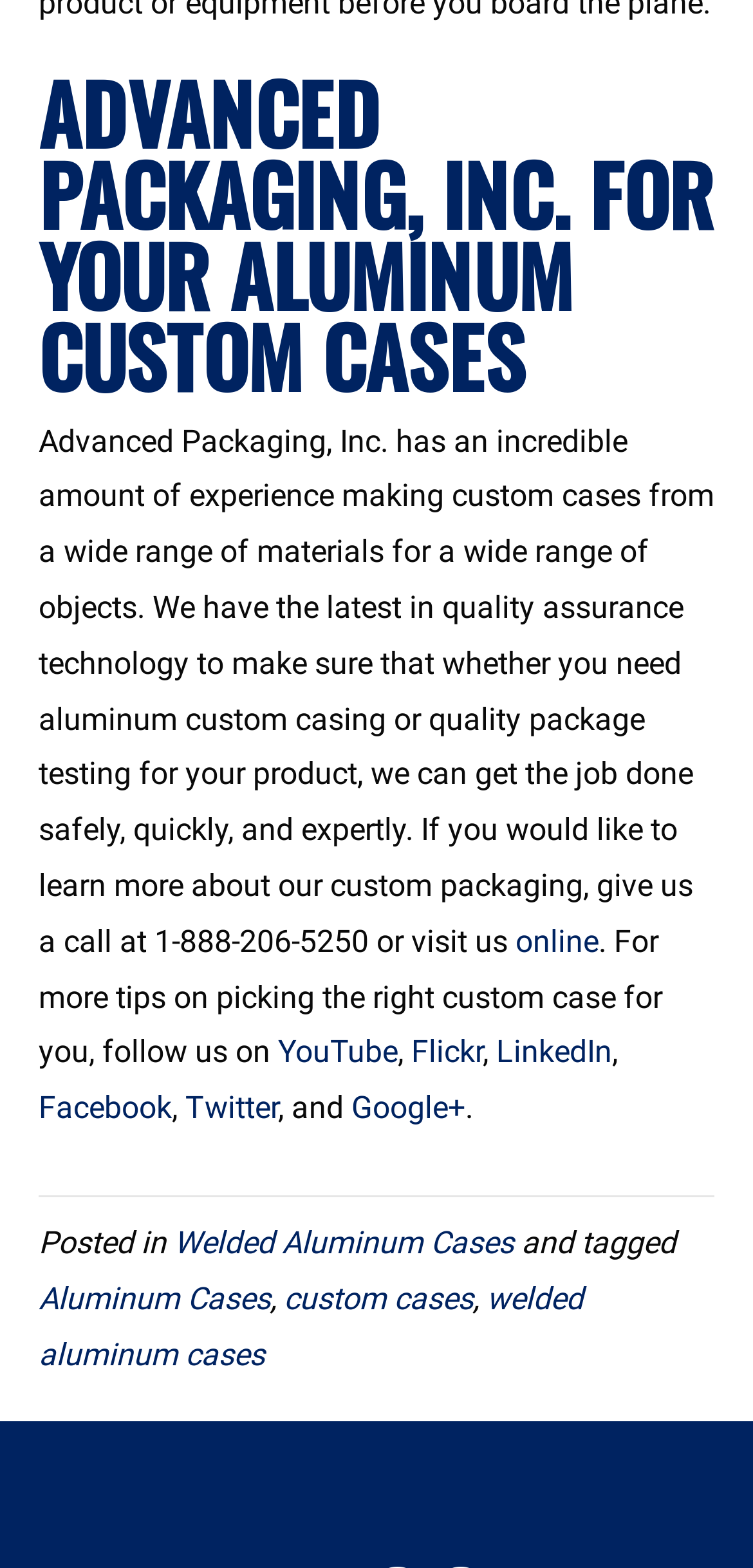Predict the bounding box coordinates of the area that should be clicked to accomplish the following instruction: "Explore custom cases". The bounding box coordinates should consist of four float numbers between 0 and 1, i.e., [left, top, right, bottom].

[0.377, 0.869, 0.628, 0.892]